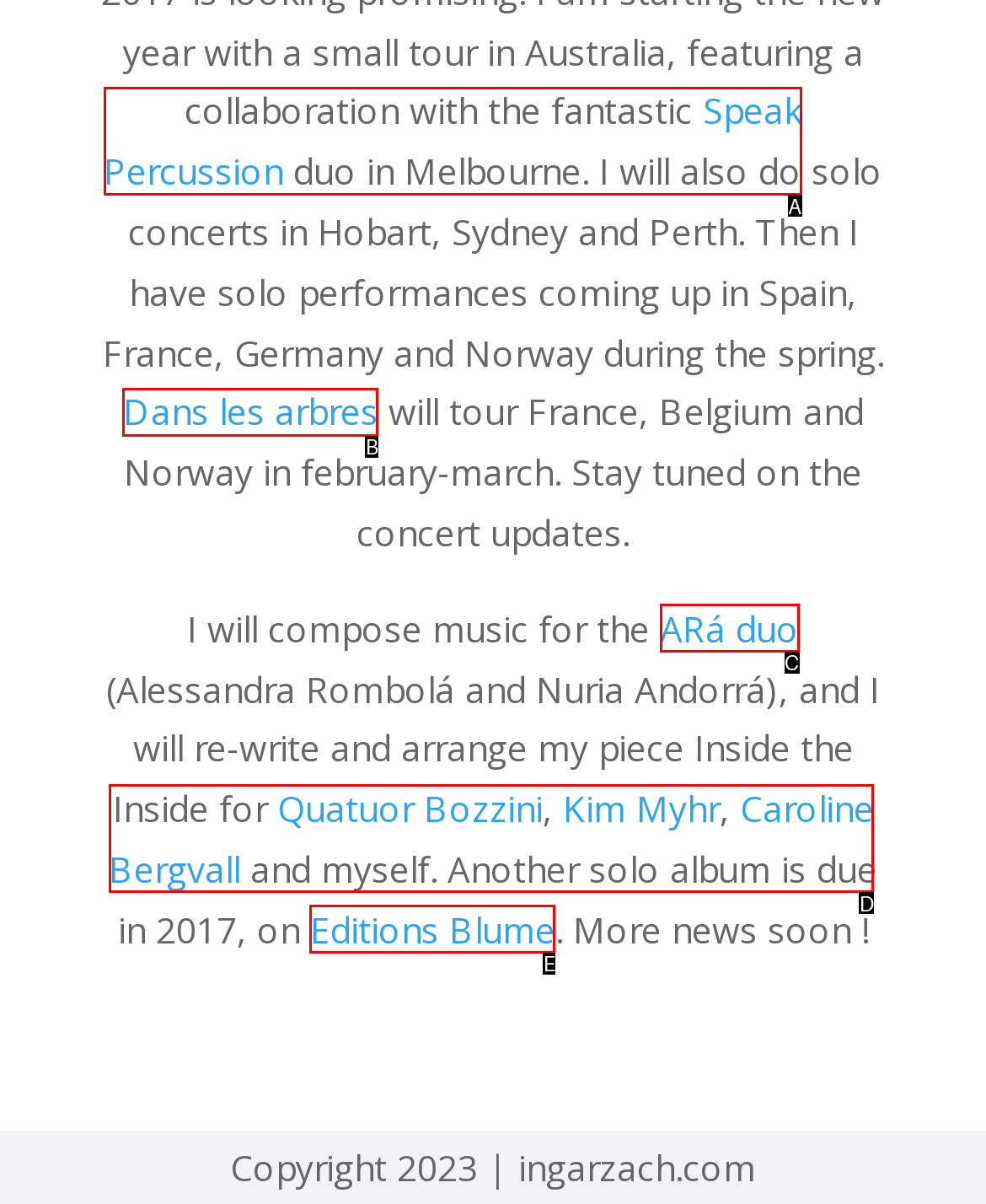Given the description: Caroline Bergvall, identify the HTML element that corresponds to it. Respond with the letter of the correct option.

D